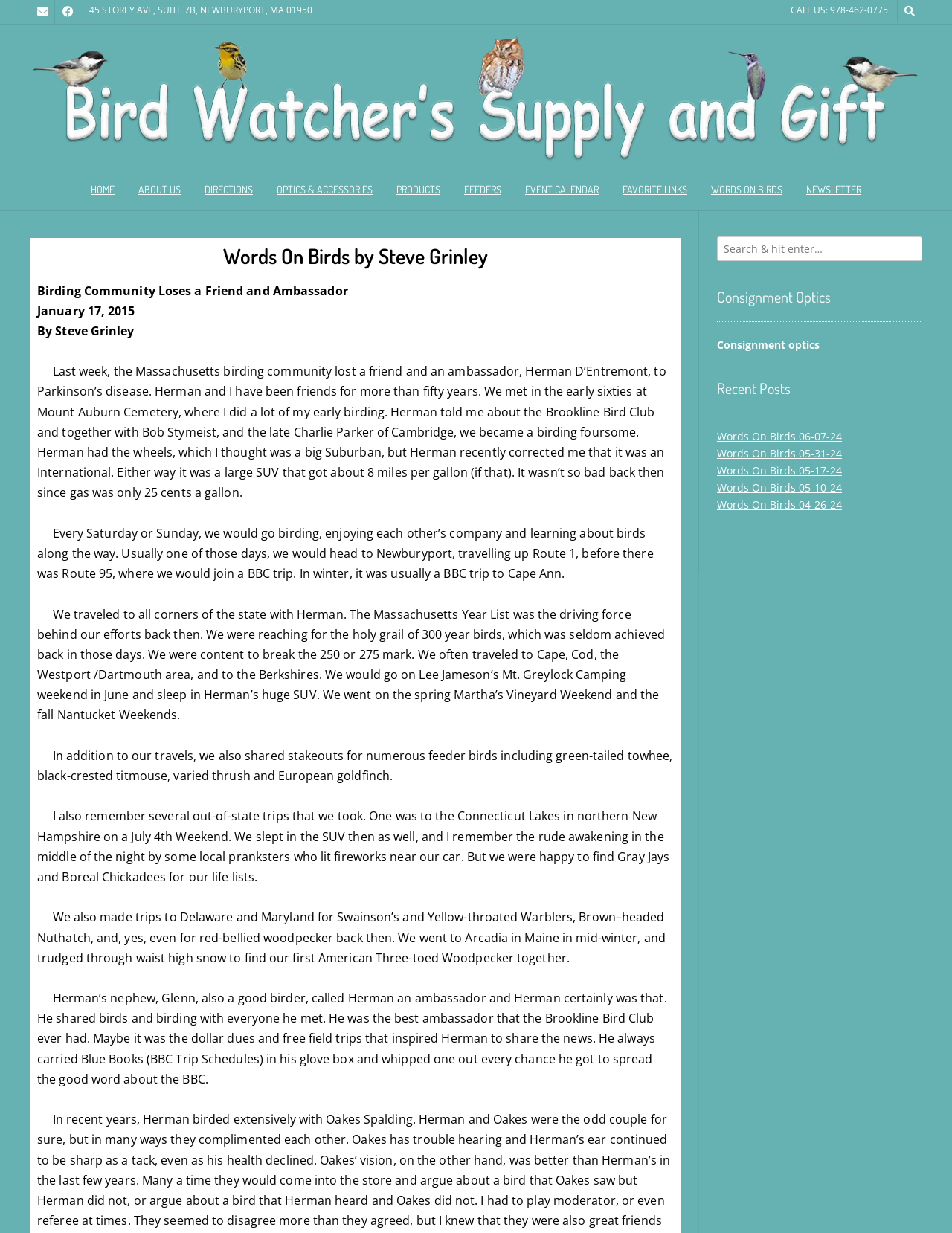Provide a thorough and detailed response to the question by examining the image: 
What is the name of the author of the blog post?

I found the author's name by looking at the static text element with the bounding box coordinates [0.039, 0.262, 0.141, 0.275] which contains the author's name information.